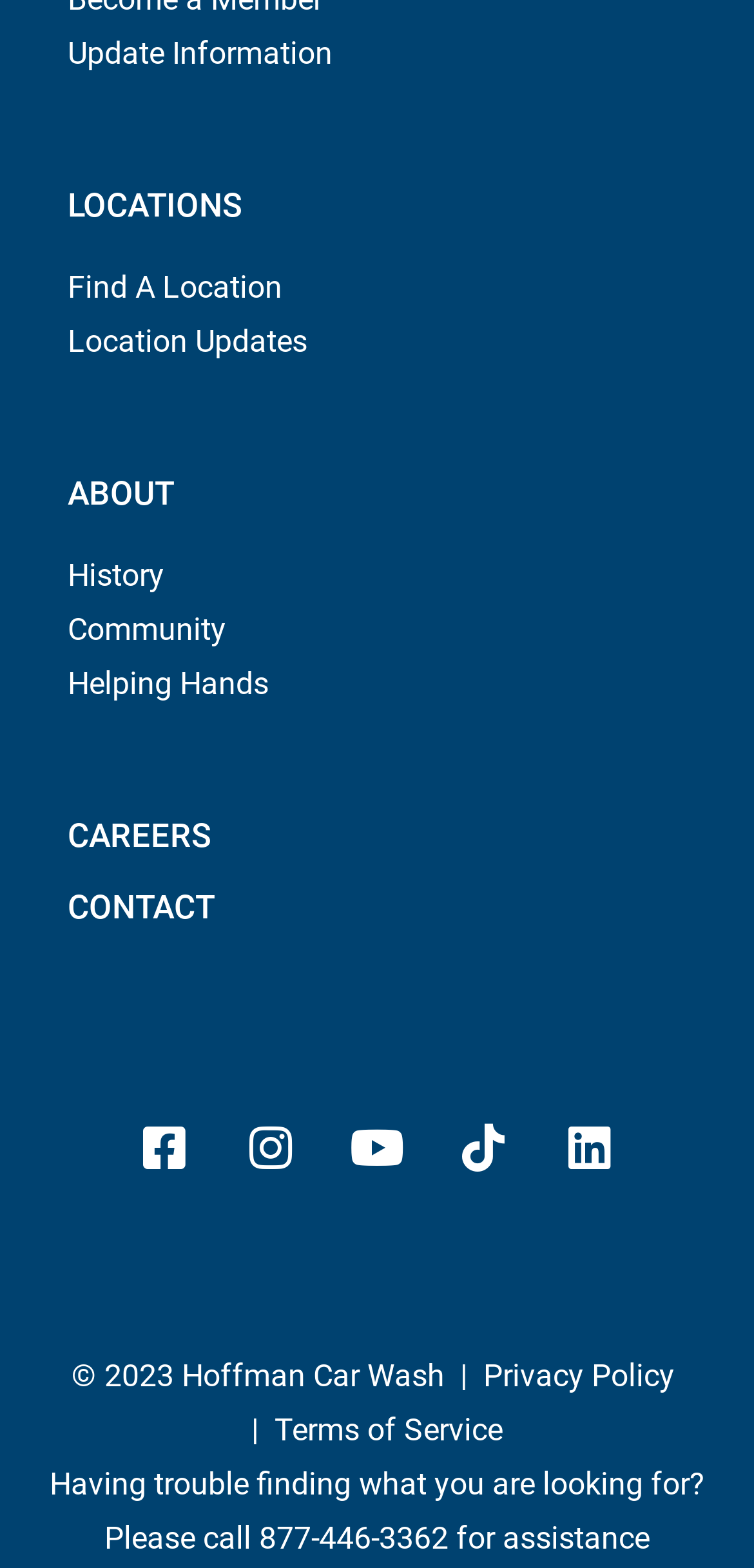Please find the bounding box coordinates of the element that needs to be clicked to perform the following instruction: "Follow on Facebook". The bounding box coordinates should be four float numbers between 0 and 1, represented as [left, top, right, bottom].

[0.154, 0.701, 0.282, 0.763]